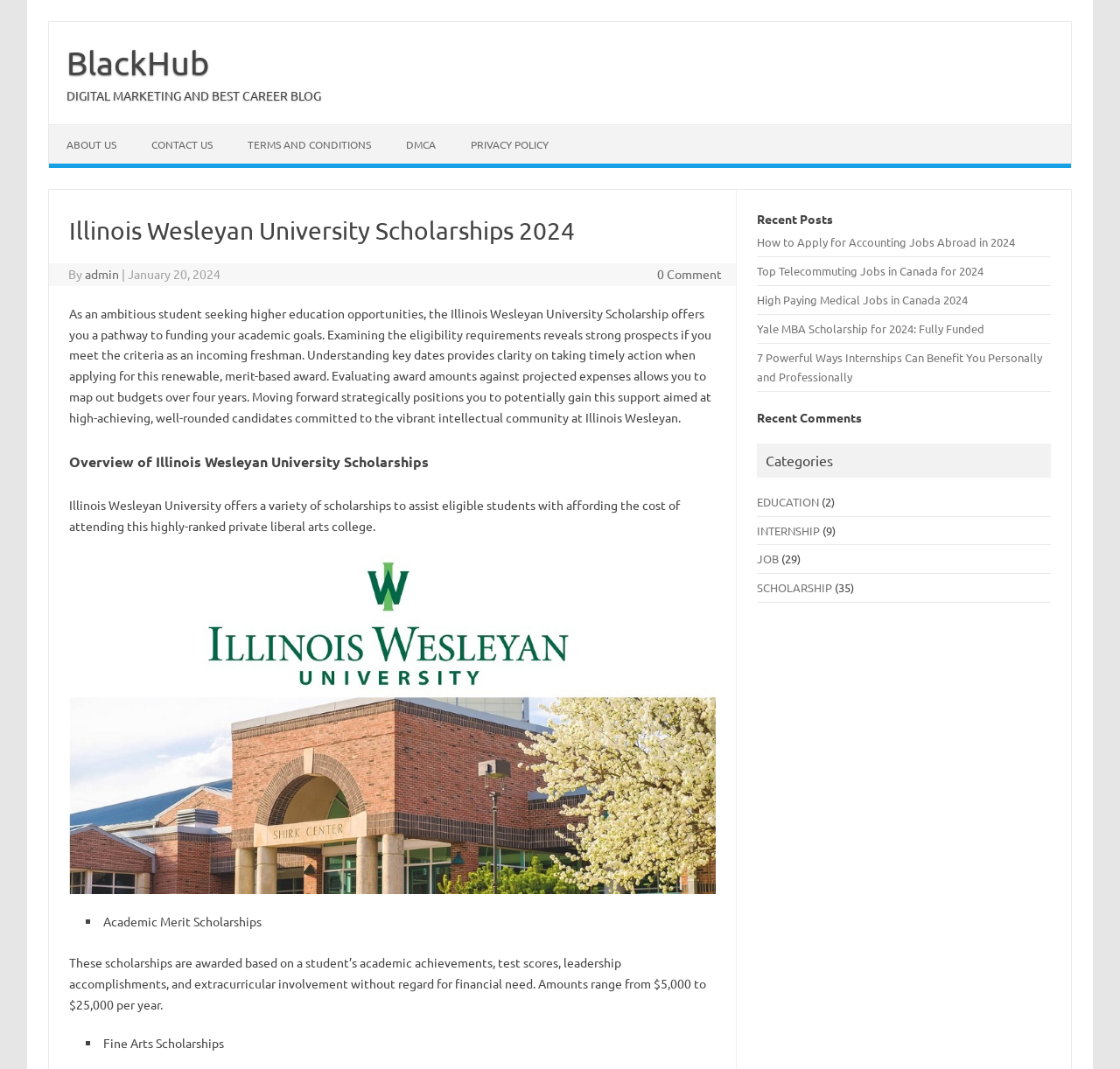Please specify the bounding box coordinates of the region to click in order to perform the following instruction: "Click on the 'ABOUT US' link".

[0.044, 0.117, 0.12, 0.153]